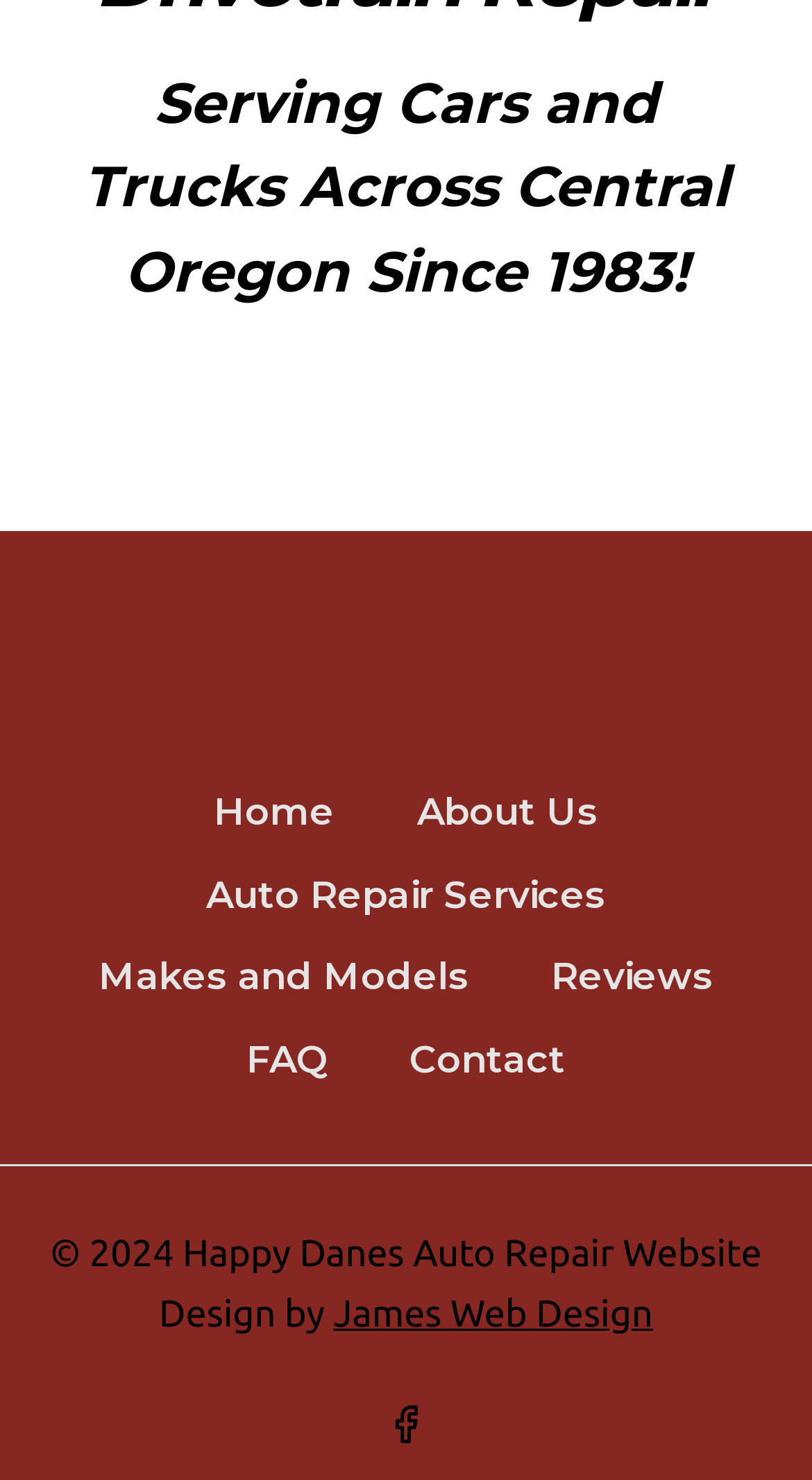Locate the bounding box coordinates of the area that needs to be clicked to fulfill the following instruction: "Follow Happy Danes Auto Repair on Facebook". The coordinates should be in the format of four float numbers between 0 and 1, namely [left, top, right, bottom].

[0.449, 0.934, 0.551, 0.99]